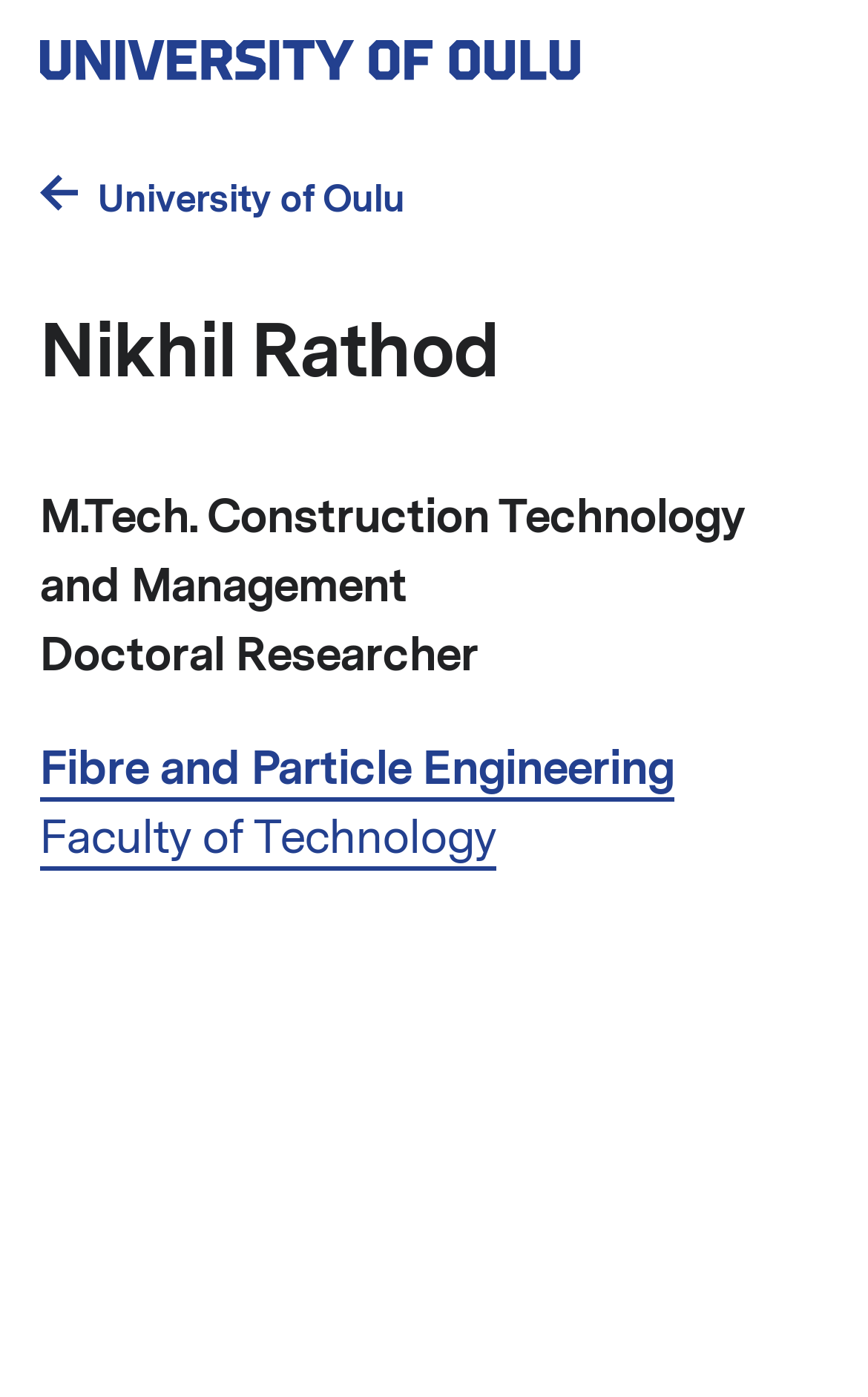Find the bounding box coordinates for the element described here: "Fibre and Particle Engineering".

[0.046, 0.502, 0.777, 0.548]